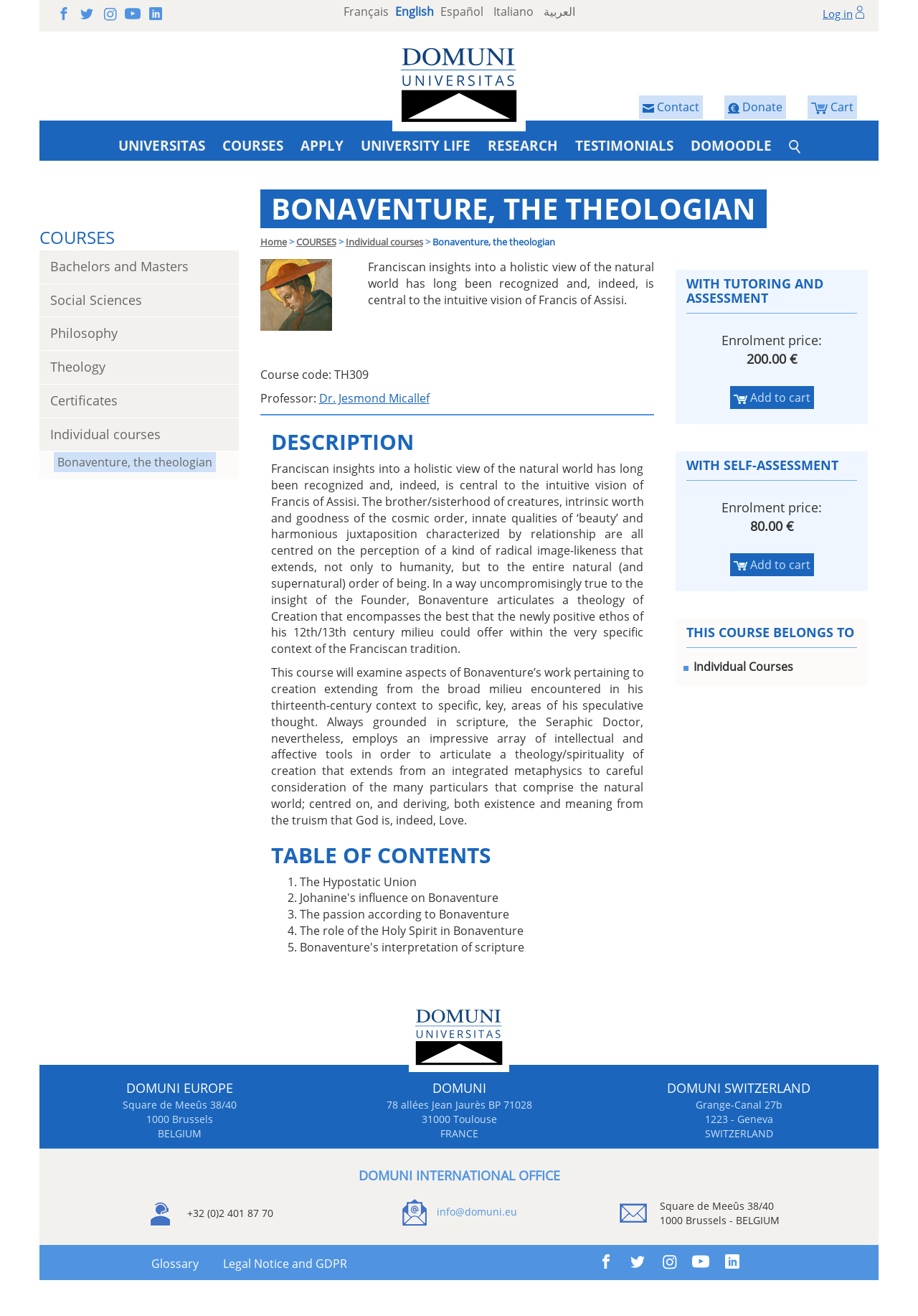Give a detailed explanation of the elements present on the webpage.

This webpage is about Bonaventure, a theologian, and appears to be a course description page. At the top, there are several links and images, including flags representing different languages, a login button, and a shopping cart icon. Below this, there is a main navigation menu with buttons for "Universitas", "Courses", "Apply", "University Life", "Research", and "Testimonials".

The main content of the page is divided into two sections. On the left, there is a sidebar with links to "Courses", "Bachelors and Masters", "Social Sciences", "Philosophy", "Theology", "Certificates", and "Individual courses". On the right, there is a detailed description of the course "Bonaventure, the theologian". This section includes a heading, an image of Bonaventure, and a brief introduction to the course.

The course description is divided into several sections, including "Description", "Table of Contents", and "With Tutoring and Assessment" and "With Self-Assessment". The "Description" section provides a detailed overview of the course, including its focus on Franciscan insights into a holistic view of the natural world. The "Table of Contents" section lists the topics that will be covered in the course, including the Hypostatic Union, the passion according to Bonaventure, and the role of the Holy Spirit in Bonaventure.

The "With Tutoring and Assessment" and "With Self-Assessment" sections provide information about the enrolment prices and options for the course. There are buttons to "Add to cart" for both options.